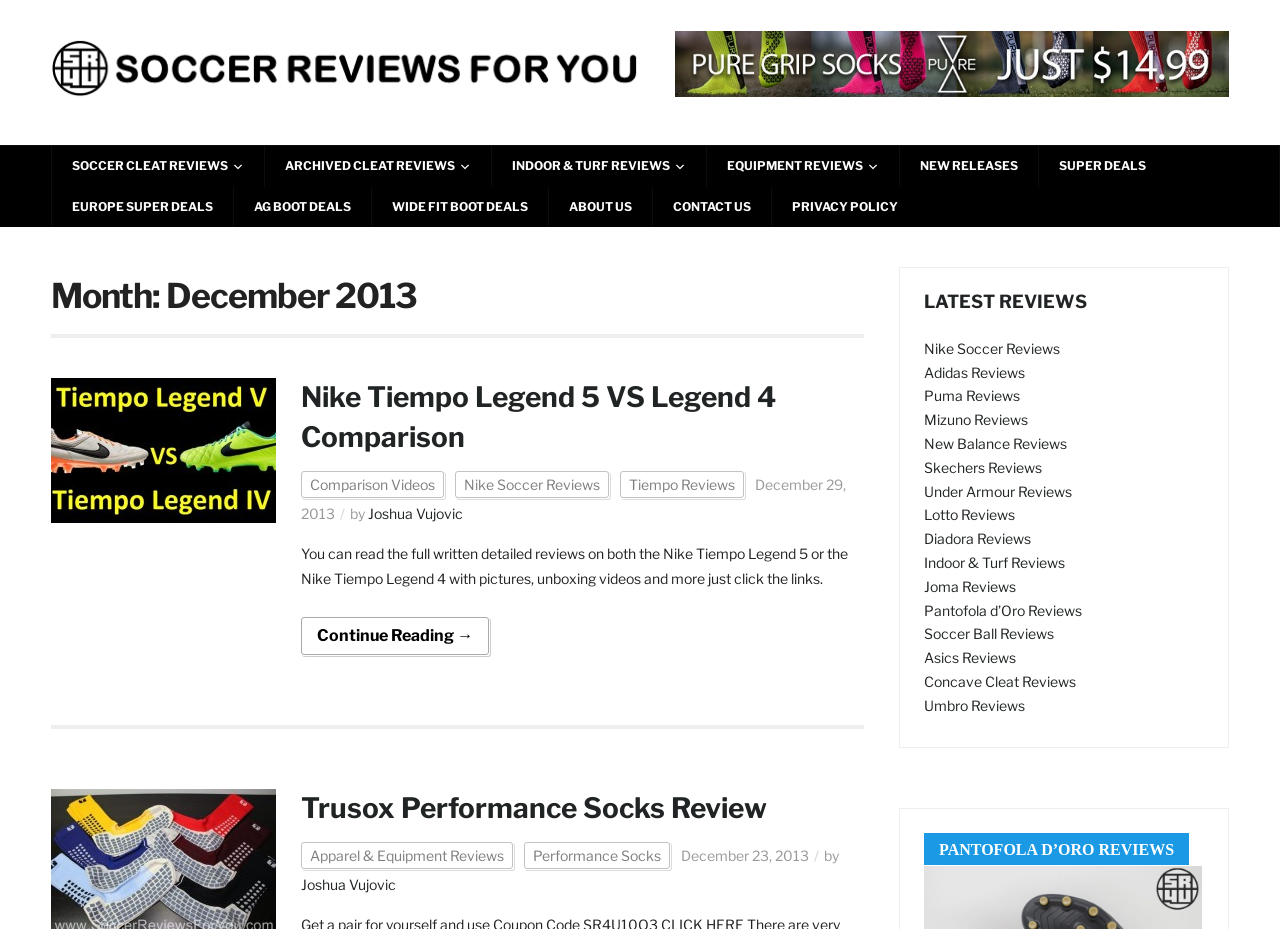Please locate the clickable area by providing the bounding box coordinates to follow this instruction: "Check out Pantofola d’Oro Reviews".

[0.722, 0.896, 0.929, 0.931]